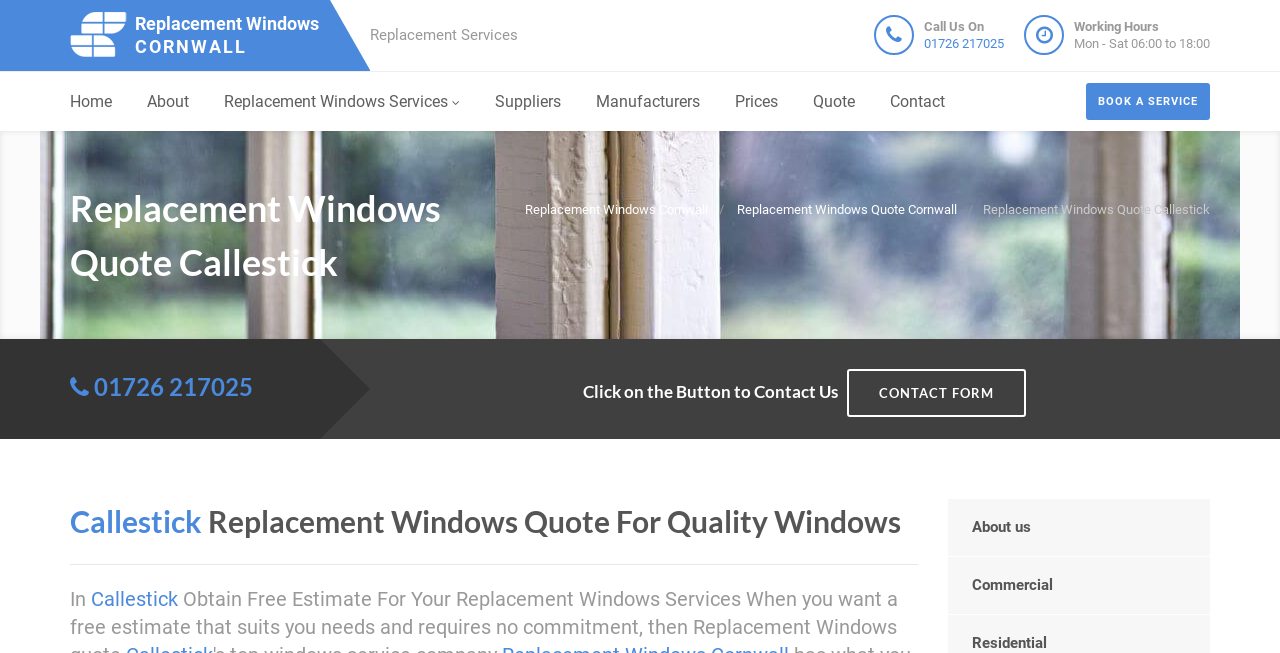How can I contact the company?
Based on the image, answer the question with as much detail as possible.

I found the contact options by looking at the webpage, which provides a phone number and a contact form link.